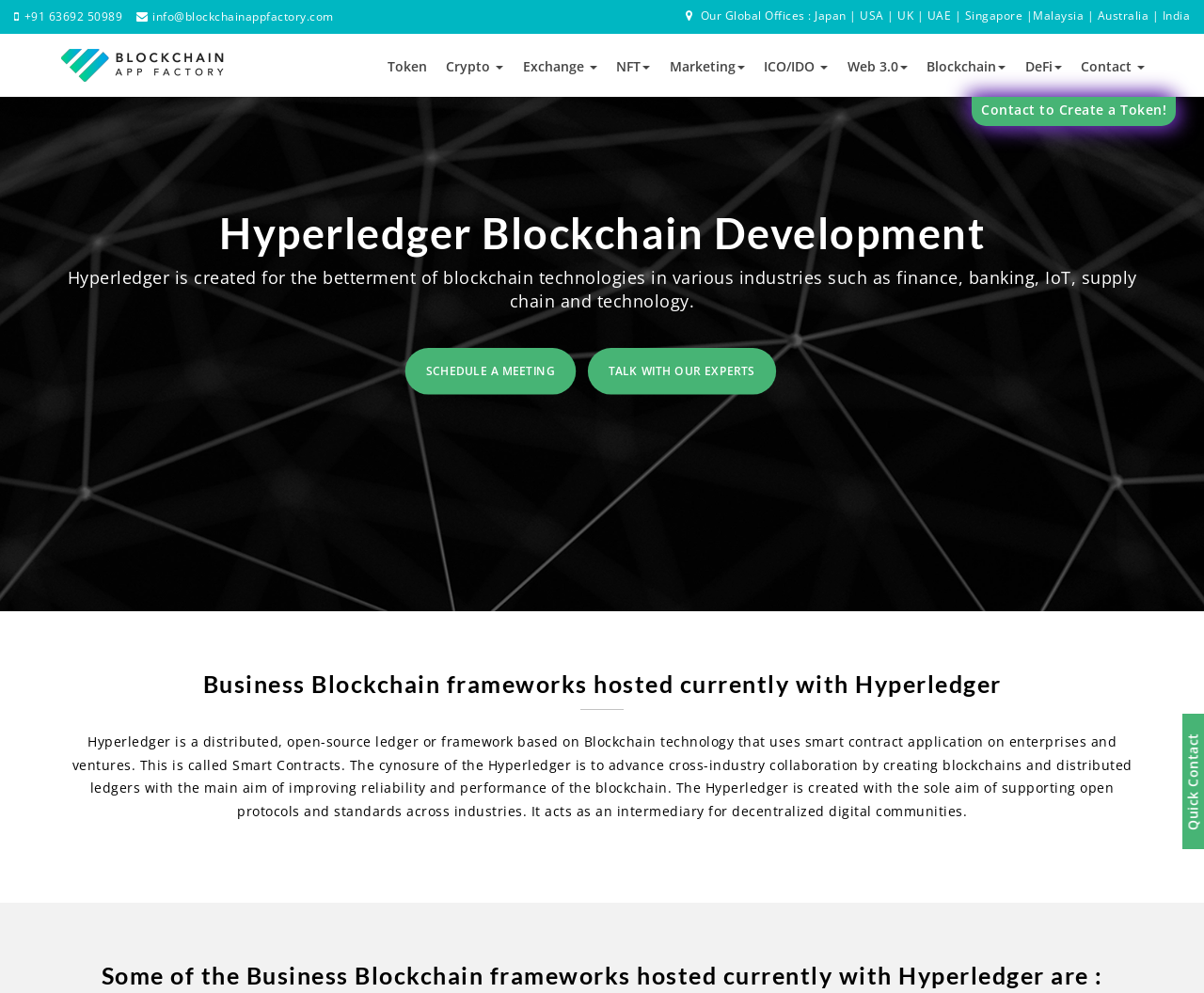How many global offices does the company have?
Please use the image to deliver a detailed and complete answer.

According to the webpage, the company has global offices in Japan, USA, UK, UAE, Singapore, Malaysia, Australia, and India, which totals 8 offices.